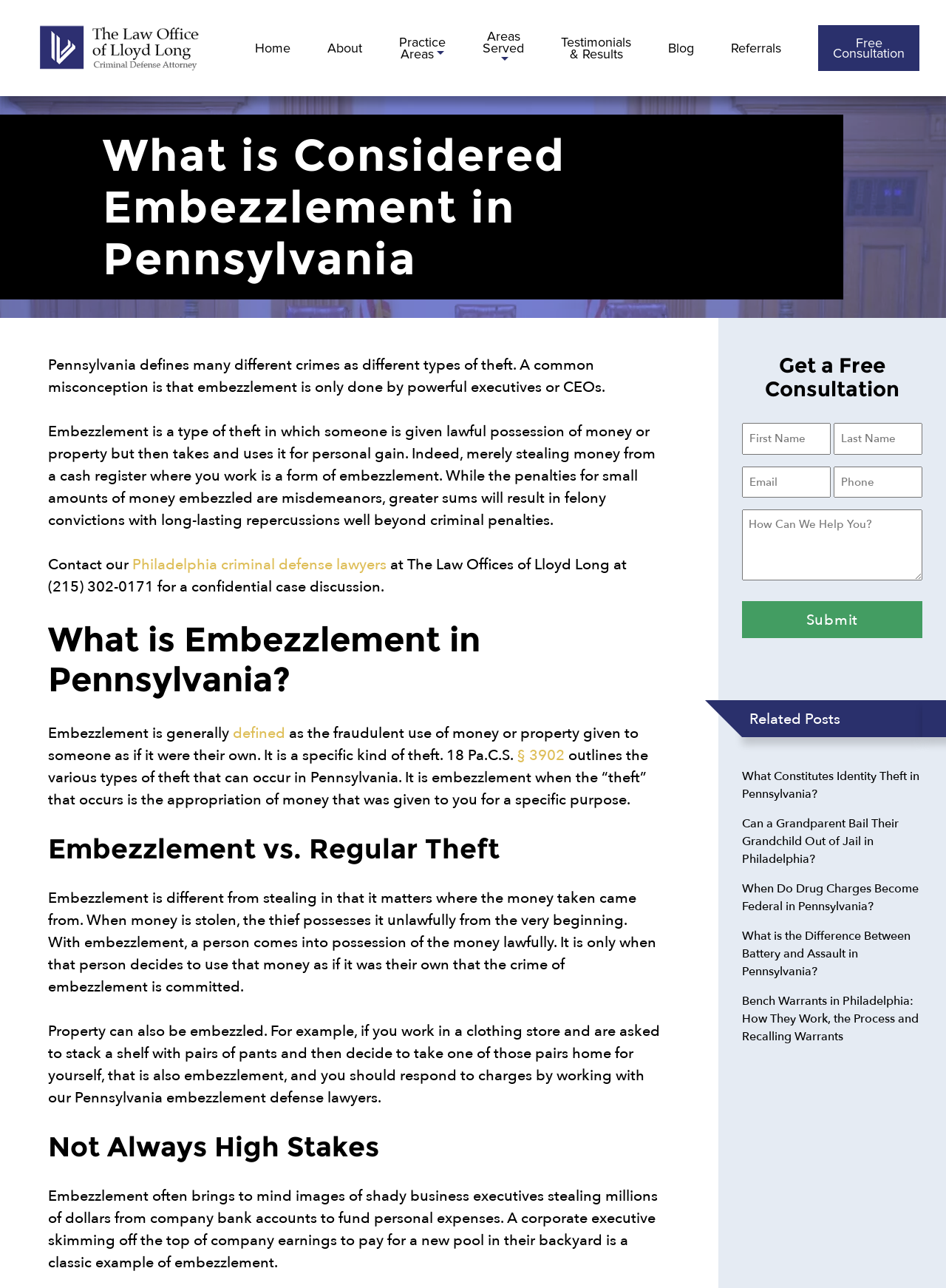Please mark the bounding box coordinates of the area that should be clicked to carry out the instruction: "Fill in the 'First' name field".

[0.784, 0.328, 0.878, 0.353]